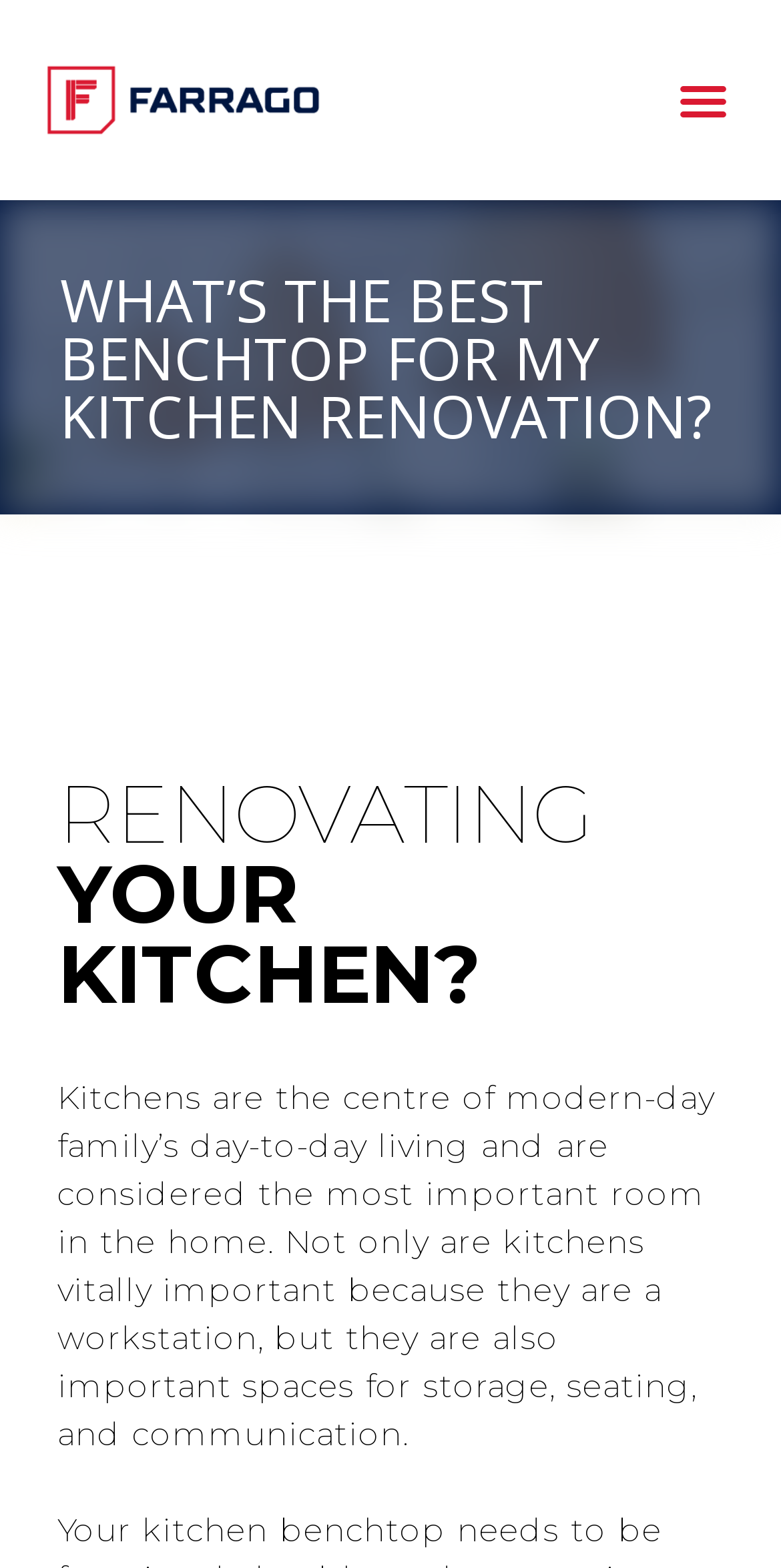Given the element description, predict the bounding box coordinates in the format (top-left x, top-left y, bottom-right x, bottom-right y), using floating point numbers between 0 and 1: Menu

[0.853, 0.04, 0.949, 0.088]